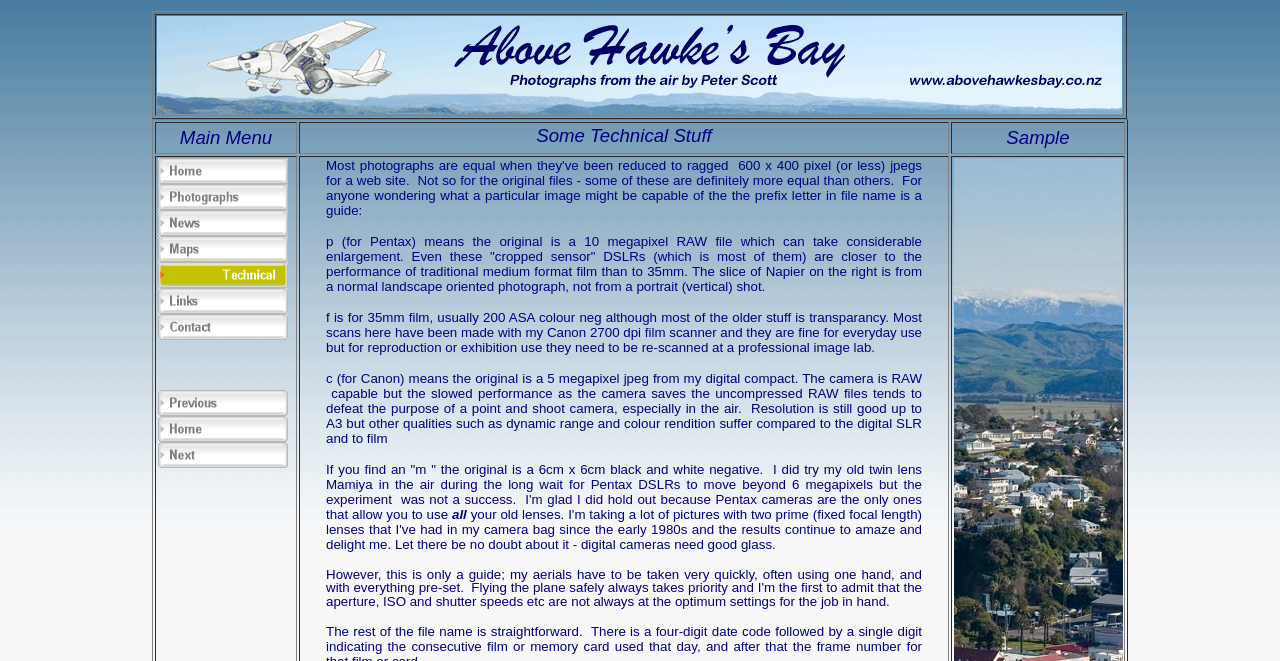How many menu items are there under 'Sample'?
From the details in the image, provide a complete and detailed answer to the question.

Under the 'Sample' gridcell, there are 7 links: 'Home', 'Photographs', 'News', 'Maps', 'Links', 'Contact', and 'Previous'.